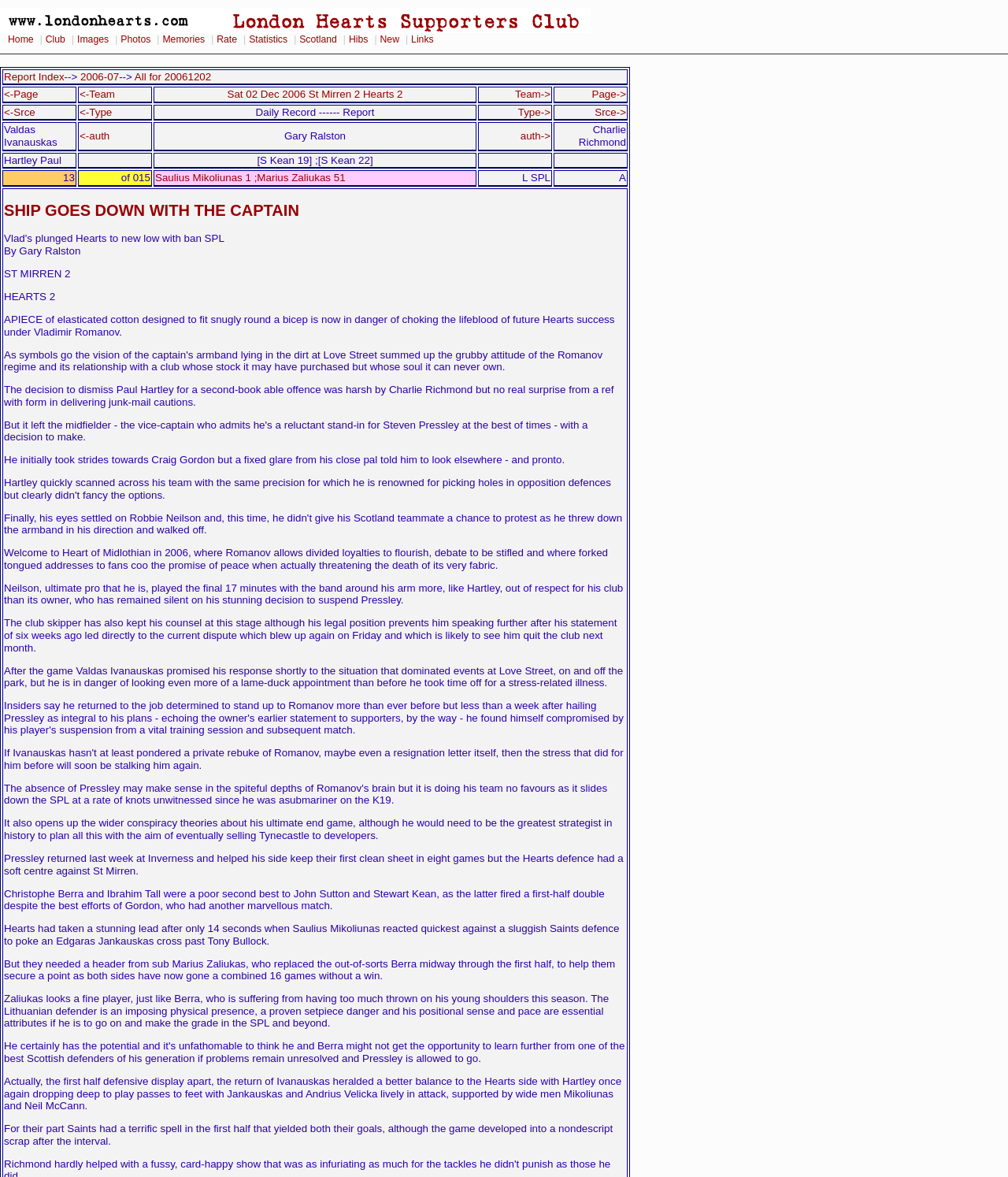Find and extract the text of the primary heading on the webpage.

SHIP GOES DOWN WITH THE CAPTAIN